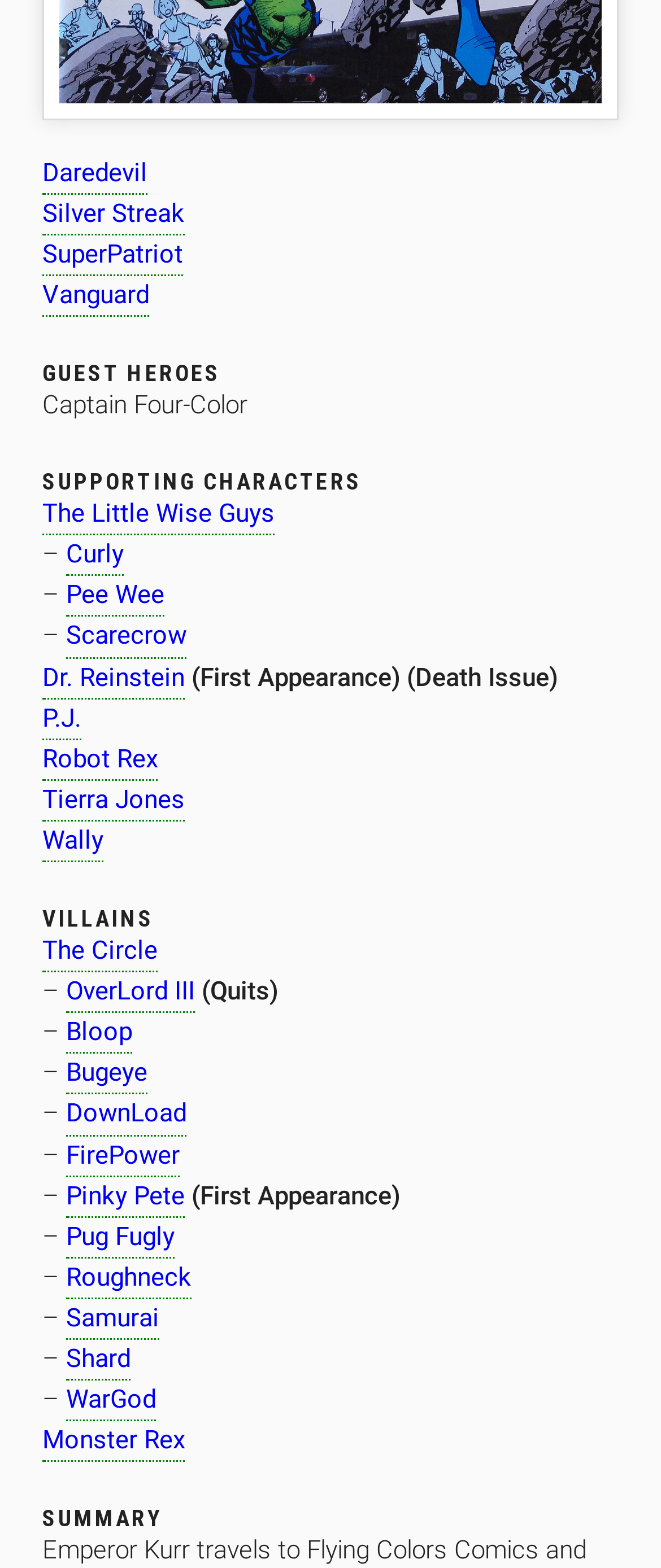How many supporting characters are listed? Using the information from the screenshot, answer with a single word or phrase.

7